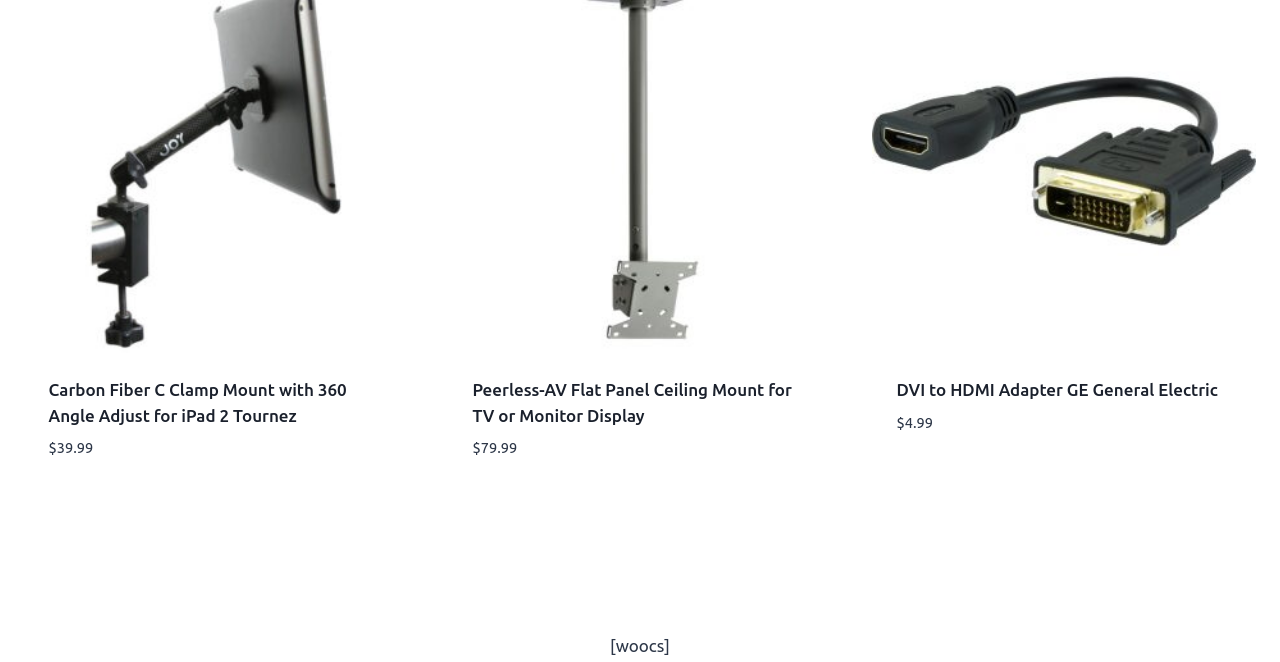What is the cheapest product on this page?
Please provide a detailed and comprehensive answer to the question.

The cheapest product on this page is the 'DVI to HDMI Adapter GE General Electric' with a price of '$4.99'.